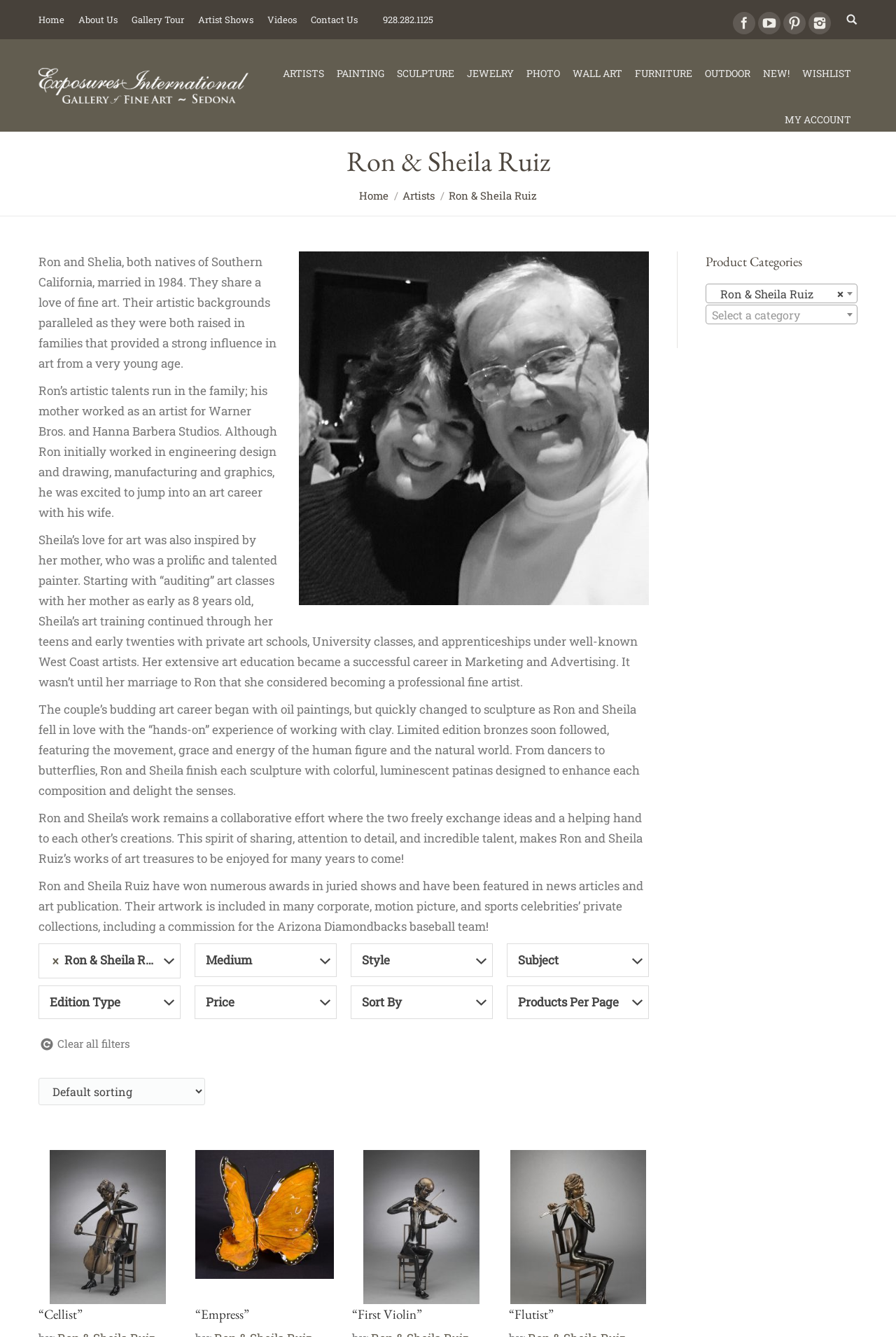What is the name of the art gallery?
Using the visual information, respond with a single word or phrase.

Exposures International Gallery of Fine Art